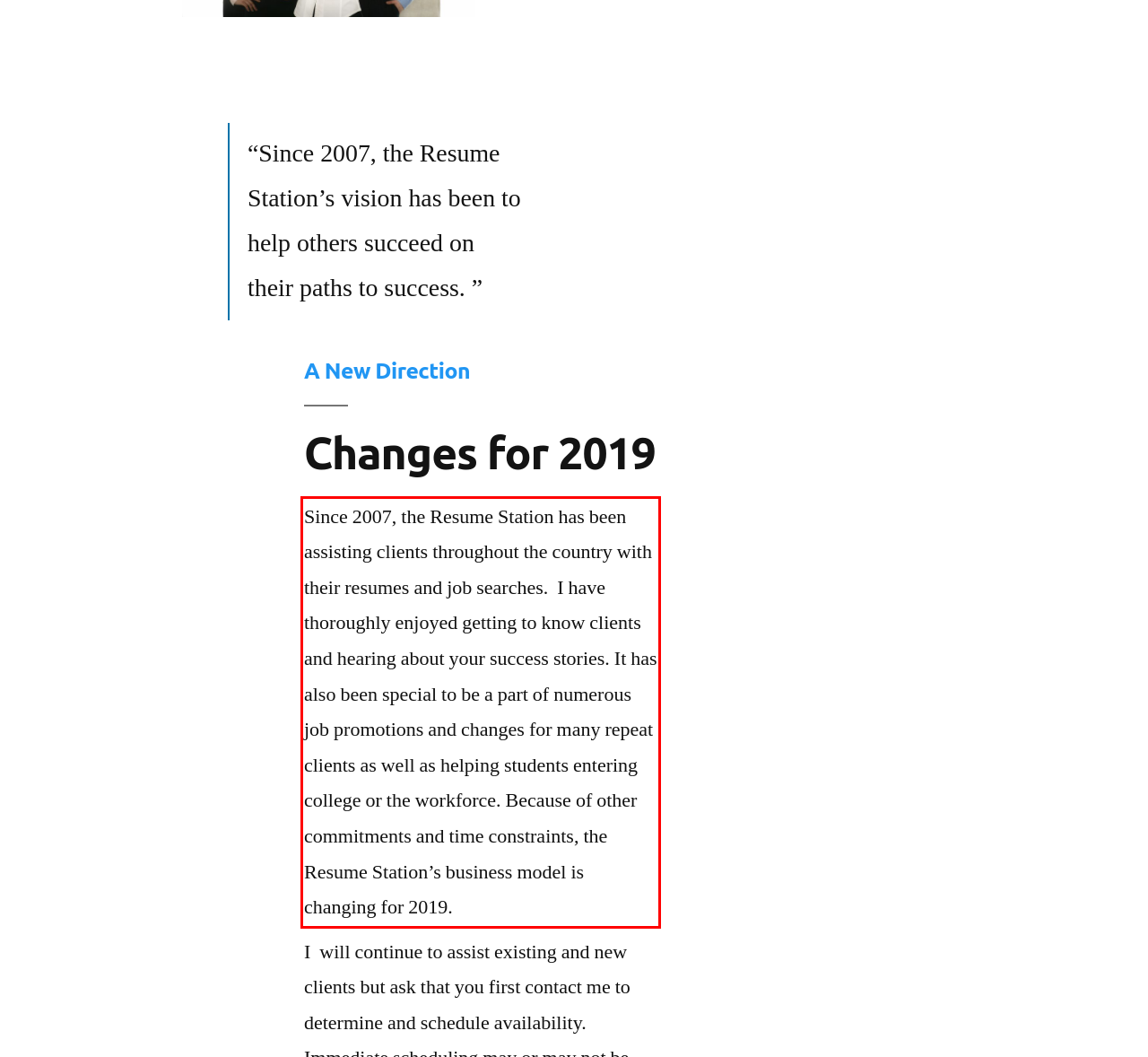Given a screenshot of a webpage with a red bounding box, please identify and retrieve the text inside the red rectangle.

Since 2007, the Resume Station has been assisting clients throughout the country with their resumes and job searches. I have thoroughly enjoyed getting to know clients and hearing about your success stories. It has also been special to be a part of numerous job promotions and changes for many repeat clients as well as helping students entering college or the workforce. Because of other commitments and time constraints, the Resume Station’s business model is changing for 2019.